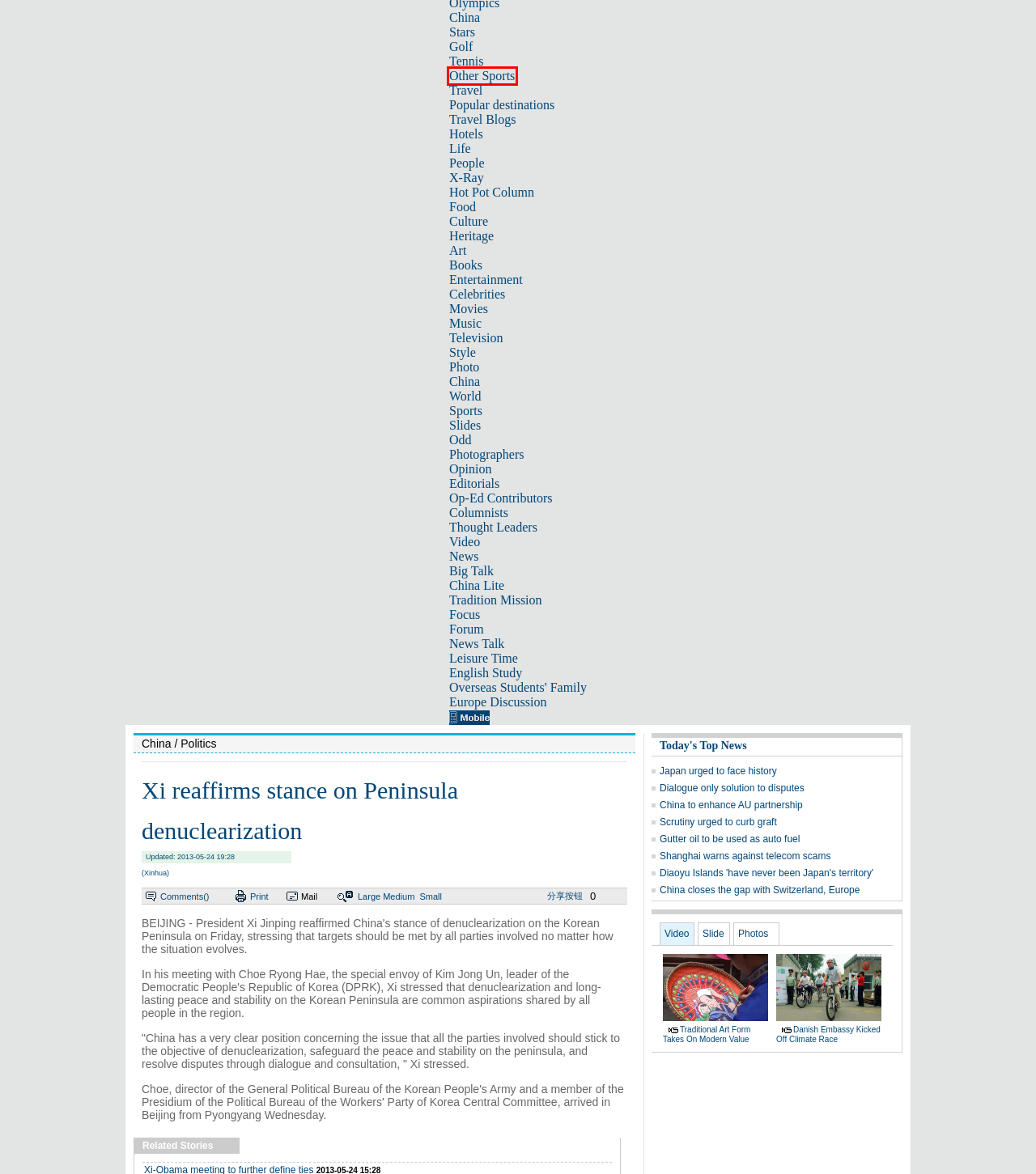Given a screenshot of a webpage with a red bounding box highlighting a UI element, choose the description that best corresponds to the new webpage after clicking the element within the red bounding box. Here are your options:
A. Editorials - EUROPE - Chinadaily.com.cn
B. Golf - EUROPE - Chinadaily.com.cn
C. Thought Leaders - EUROPE - Chinadaily.com.cn
D. Op-Ed Contributors - EUROPE - Chinadaily.com.cn
E. Music
 - Chinadaily European Edition
F. Movies
 - Chinadaily European Edition
G. Heritage - EUROPE - Chinadaily.com.cn
H. Other Sports - EUROPE - Chinadaily.com.cn

H